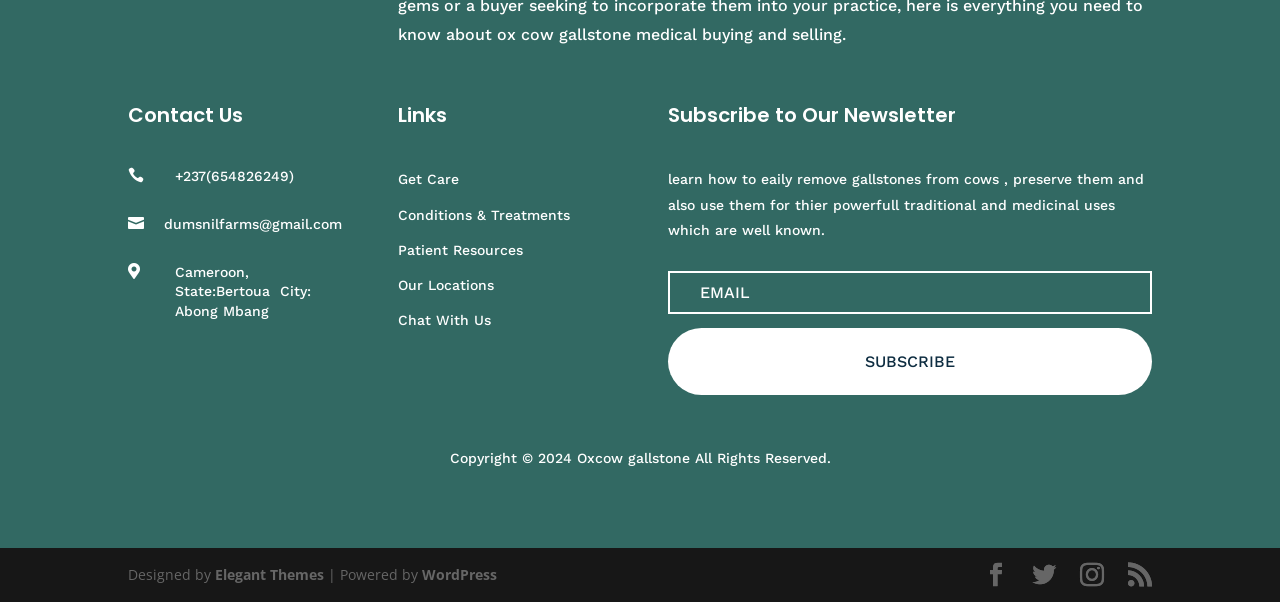Please specify the bounding box coordinates of the clickable section necessary to execute the following command: "Click Contact Us".

[0.1, 0.168, 0.267, 0.231]